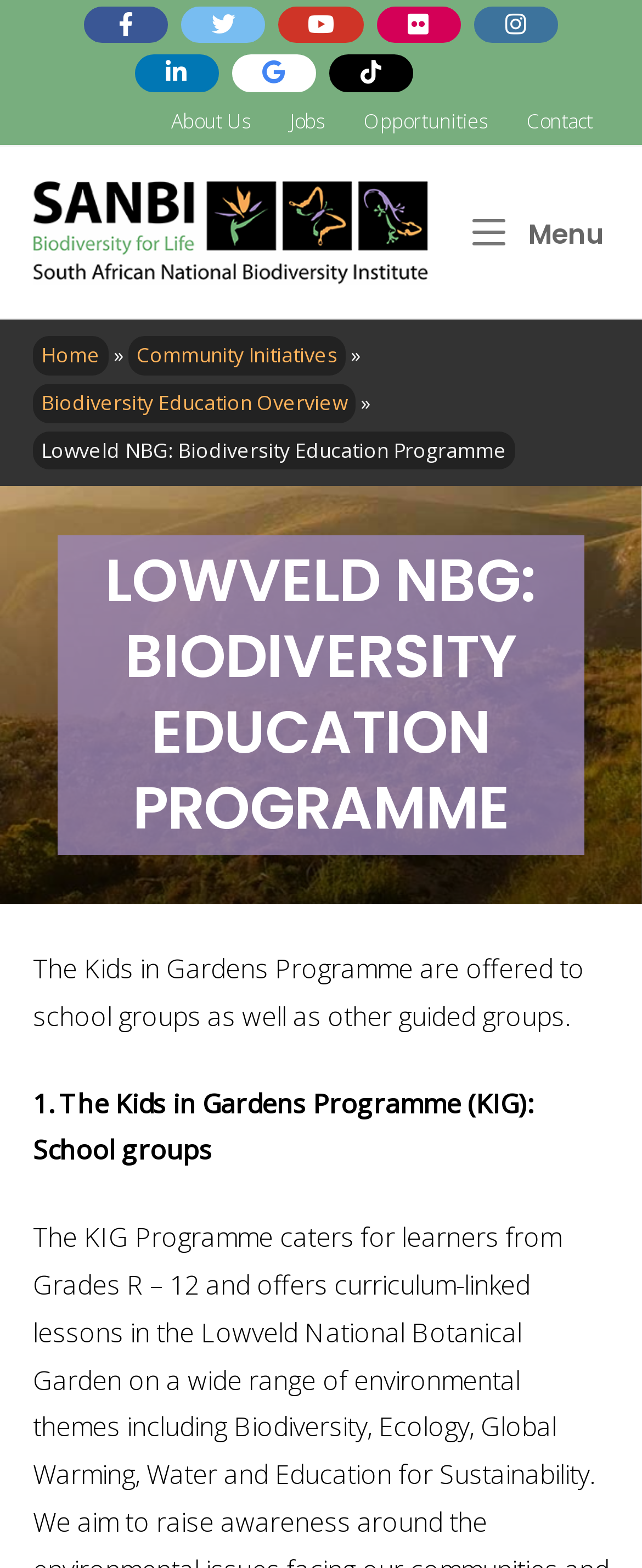Give a concise answer using only one word or phrase for this question:
What is the name of the programme offered to school groups?

Kids in Gardens Programme